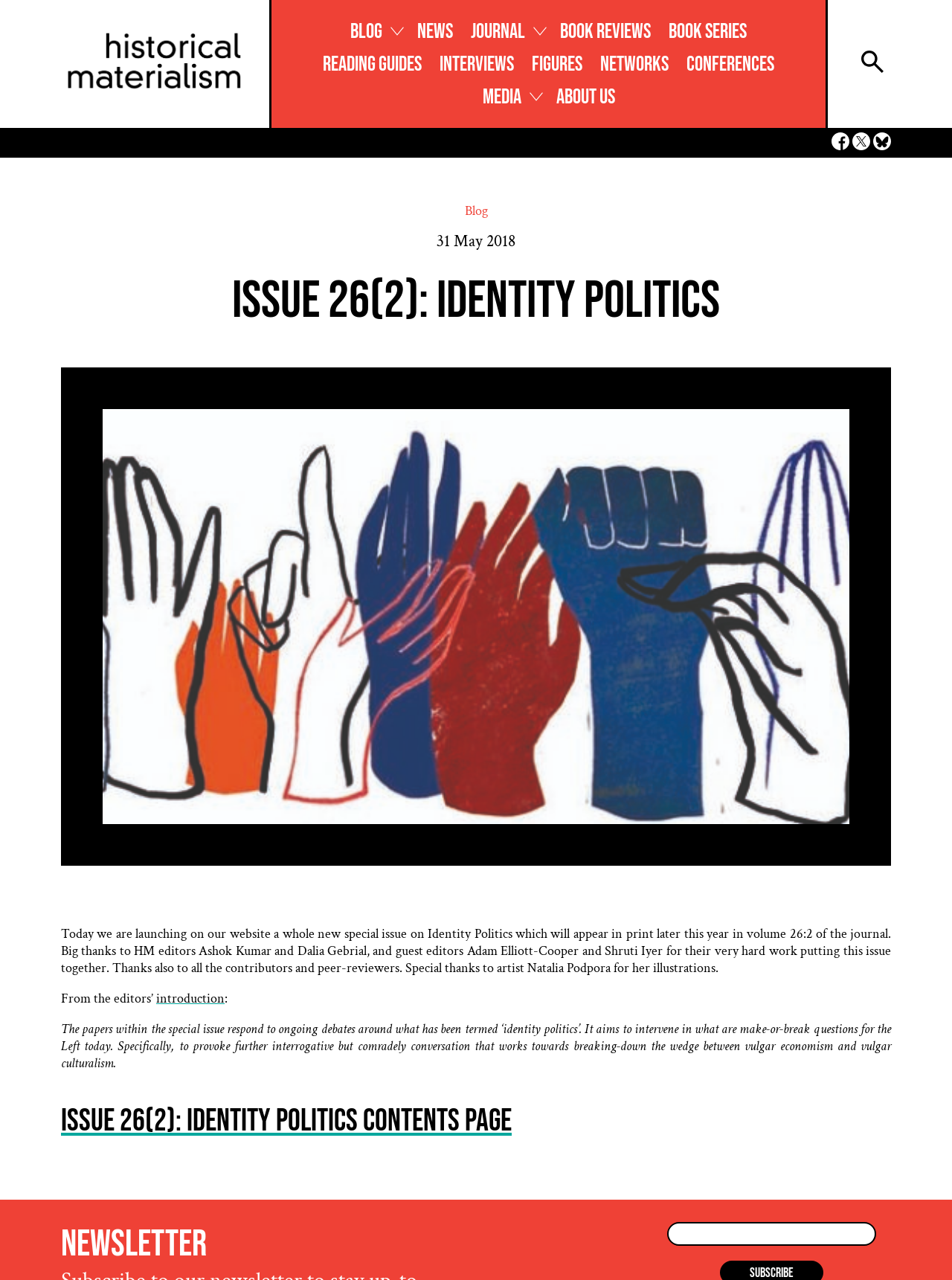Describe all the key features and sections of the webpage thoroughly.

The webpage is dedicated to a special issue of the Historical Materialism journal, focusing on Identity Politics. At the top, there is a main navigation bar with links to various sections, including the blog, news, journal, book reviews, and more. Below the navigation bar, there is a large section that takes up most of the page, containing the main content.

In this main section, there is a header with the title "ISSUE 26(2): IDENTITY POLITICS" and a subheading that reads "Today we are launching on our website a whole new special issue on Identity Politics...". Below this, there is a block of text that introduces the special issue, thanking the editors and contributors, and providing a brief overview of the contents.

Following this introduction, there is a section with a heading "From the editors’ introduction" that contains a link to the introduction. The text in this section explains that the special issue aims to intervene in ongoing debates around identity politics and provoke further conversation.

Further down, there is a heading "ISSUE 26(2): IDENTITY POLITICS CONTENTS PAGE" with a link to the contents page. At the very bottom of the page, there is a section with a heading "NEWSLETTER" and a textbox to enter an email address.

On the right side of the page, there are three small images, likely social media icons, and a few links to other sections of the website. There is also a small image at the top right corner of the page, possibly a logo or icon.